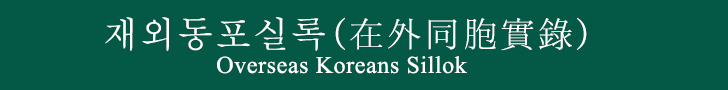Elaborate on the image with a comprehensive description.

The image displays a stylized header for the "Overseas Koreans Sillok," featuring a blend of Korean and Chinese characters. The text is presented in an elegant white font against a deep green background, highlighting the significance of the document. The Korean title, "재외동포실록," translates to "Overseas Koreans Sillok," while the Chinese characters provide a cultural context. This header likely serves as an introduction to a section or publication that focuses on the experiences and history of Koreans living abroad, embodying a sense of heritage and identity in its design.